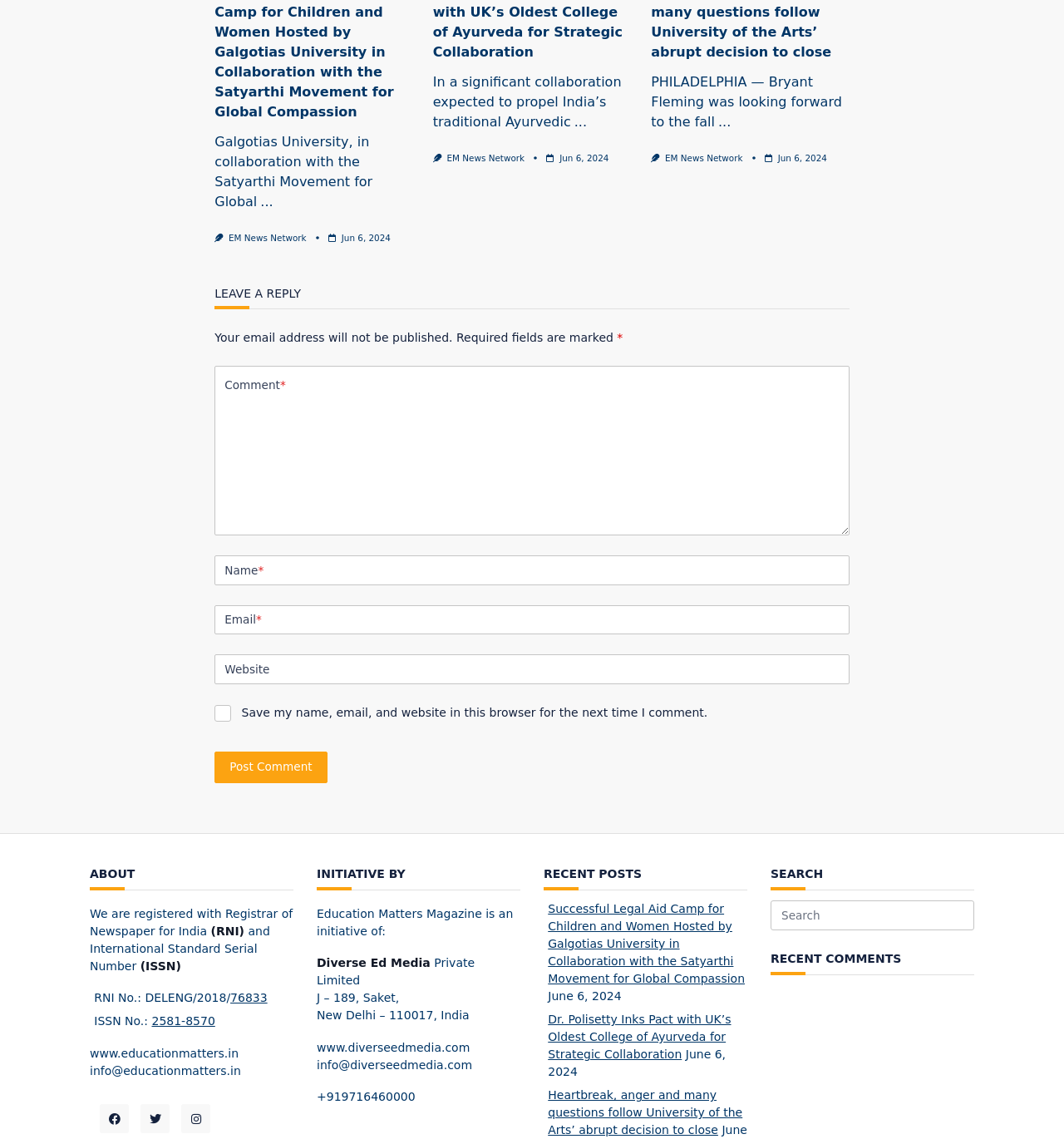Show the bounding box coordinates for the element that needs to be clicked to execute the following instruction: "Read the quote from Earl Winterton". Provide the coordinates in the form of four float numbers between 0 and 1, i.e., [left, top, right, bottom].

None